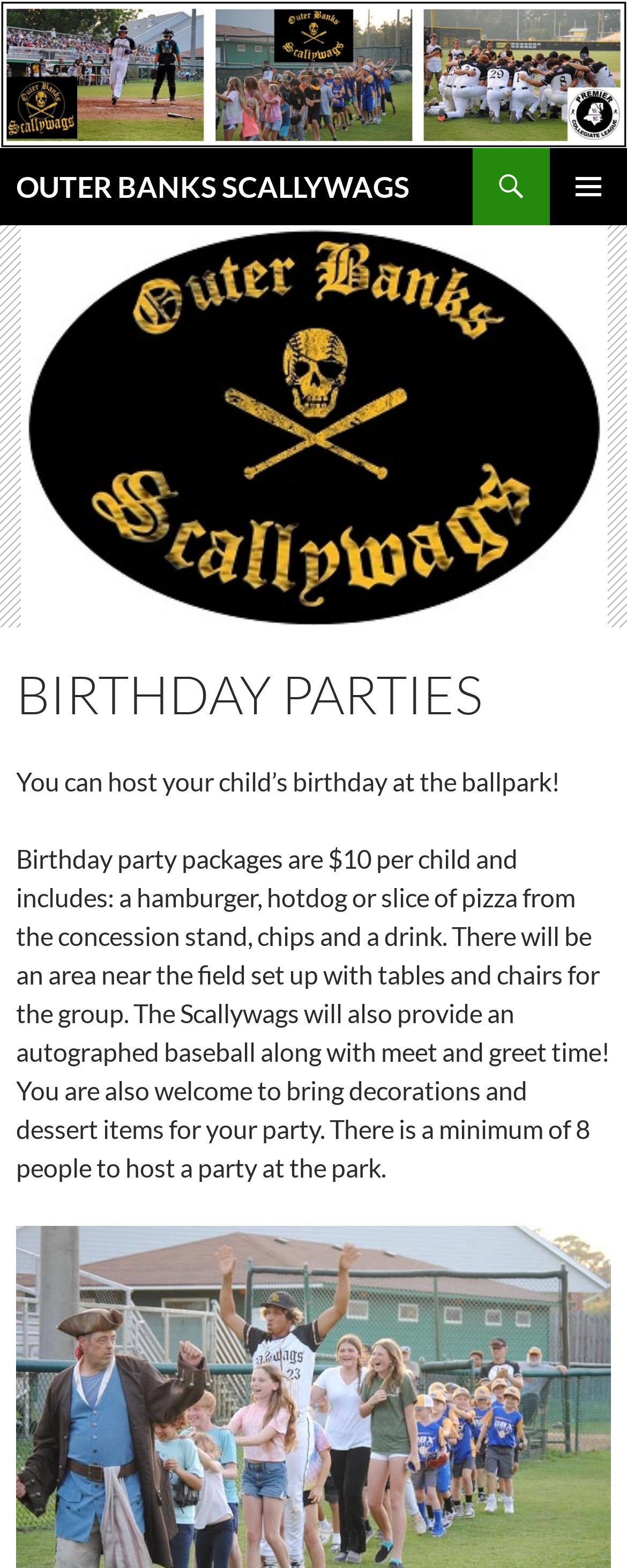Generate the text content of the main heading of the webpage.

OUTER BANKS SCALLYWAGS